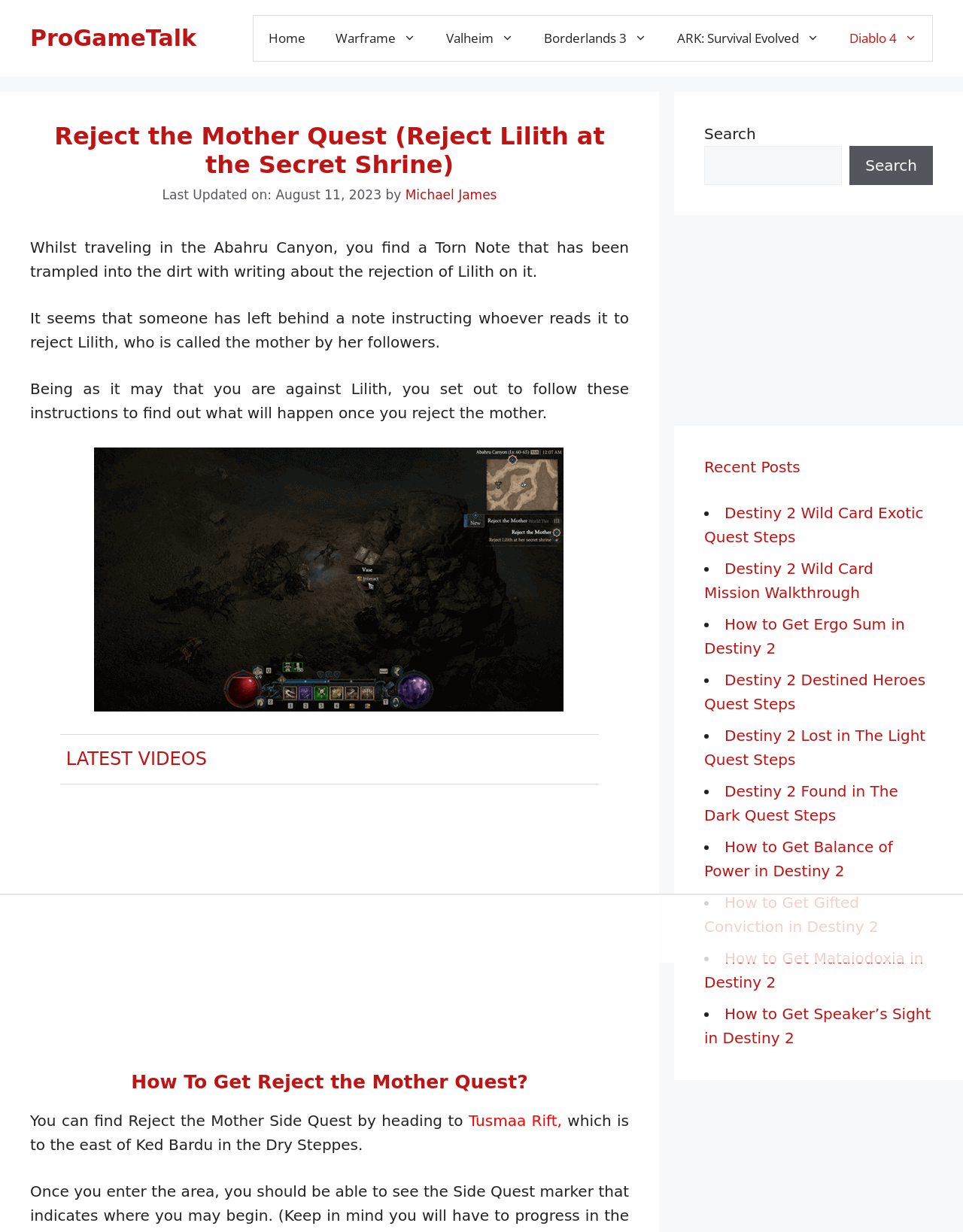Specify the bounding box coordinates of the area to click in order to follow the given instruction: "Search for something."

[0.731, 0.118, 0.874, 0.15]